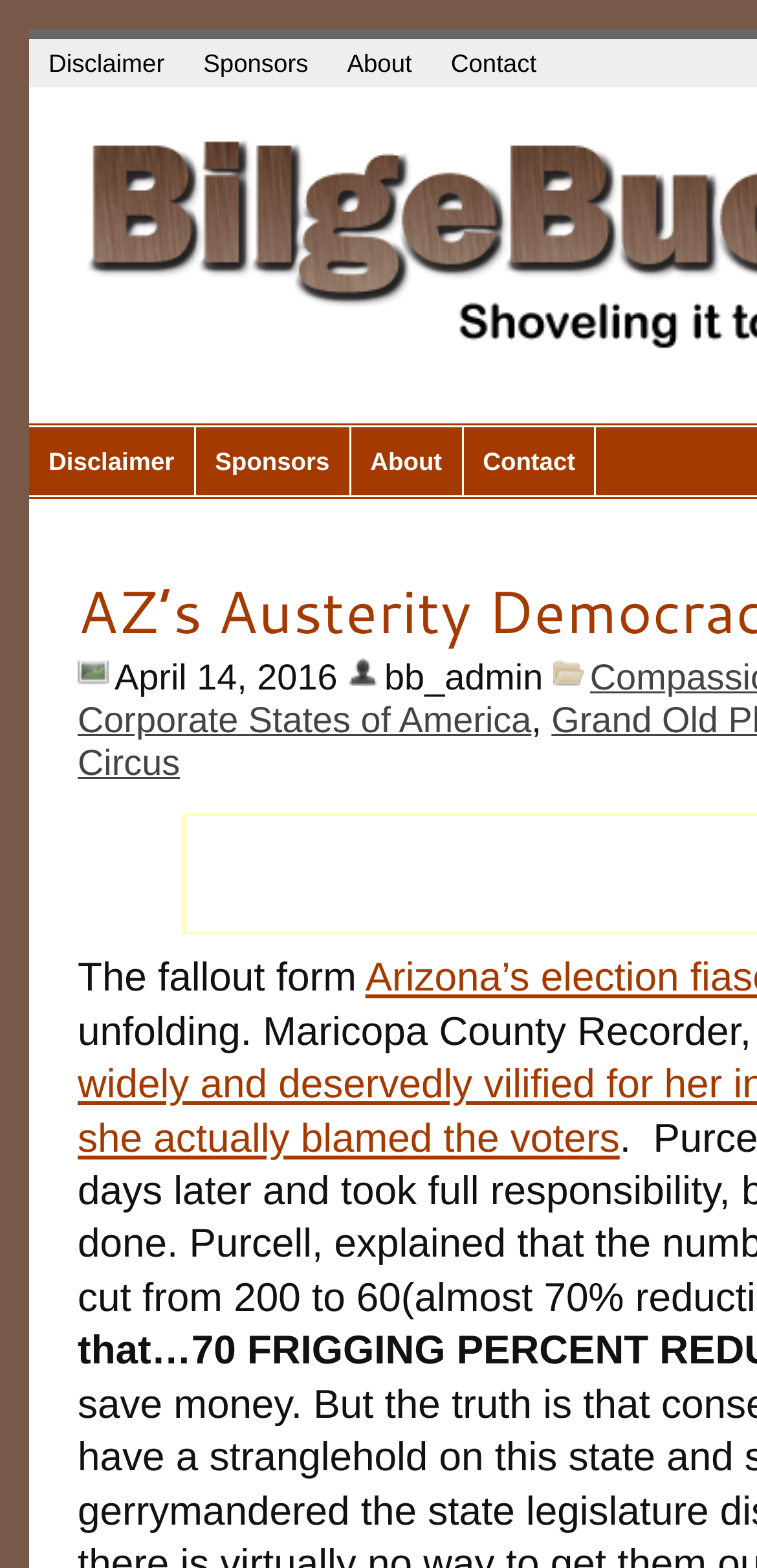Identify the bounding box coordinates for the UI element described as: "Corporate States of America".

[0.103, 0.446, 0.702, 0.472]